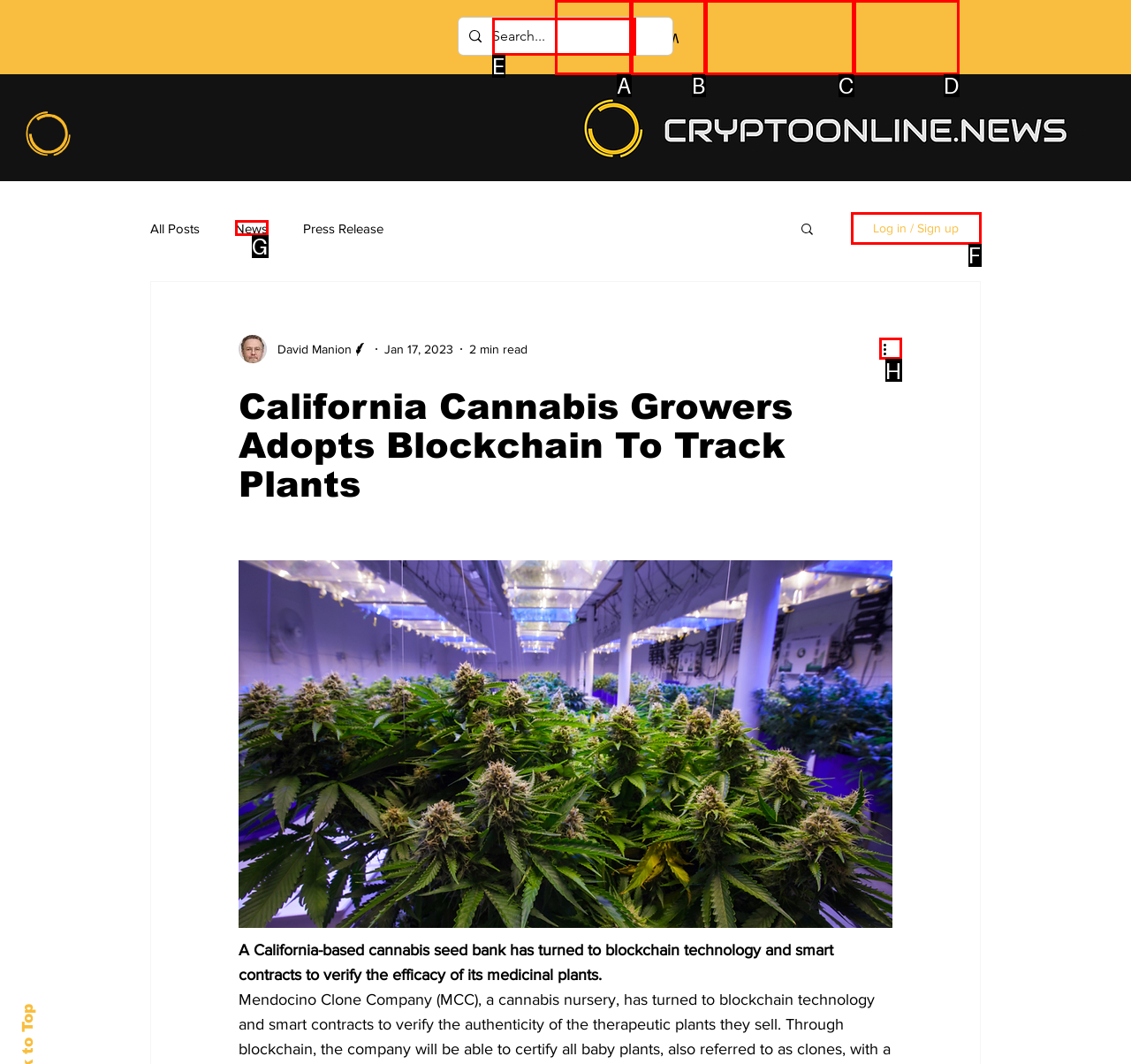Tell me which option I should click to complete the following task: Click on the More actions button Answer with the option's letter from the given choices directly.

H